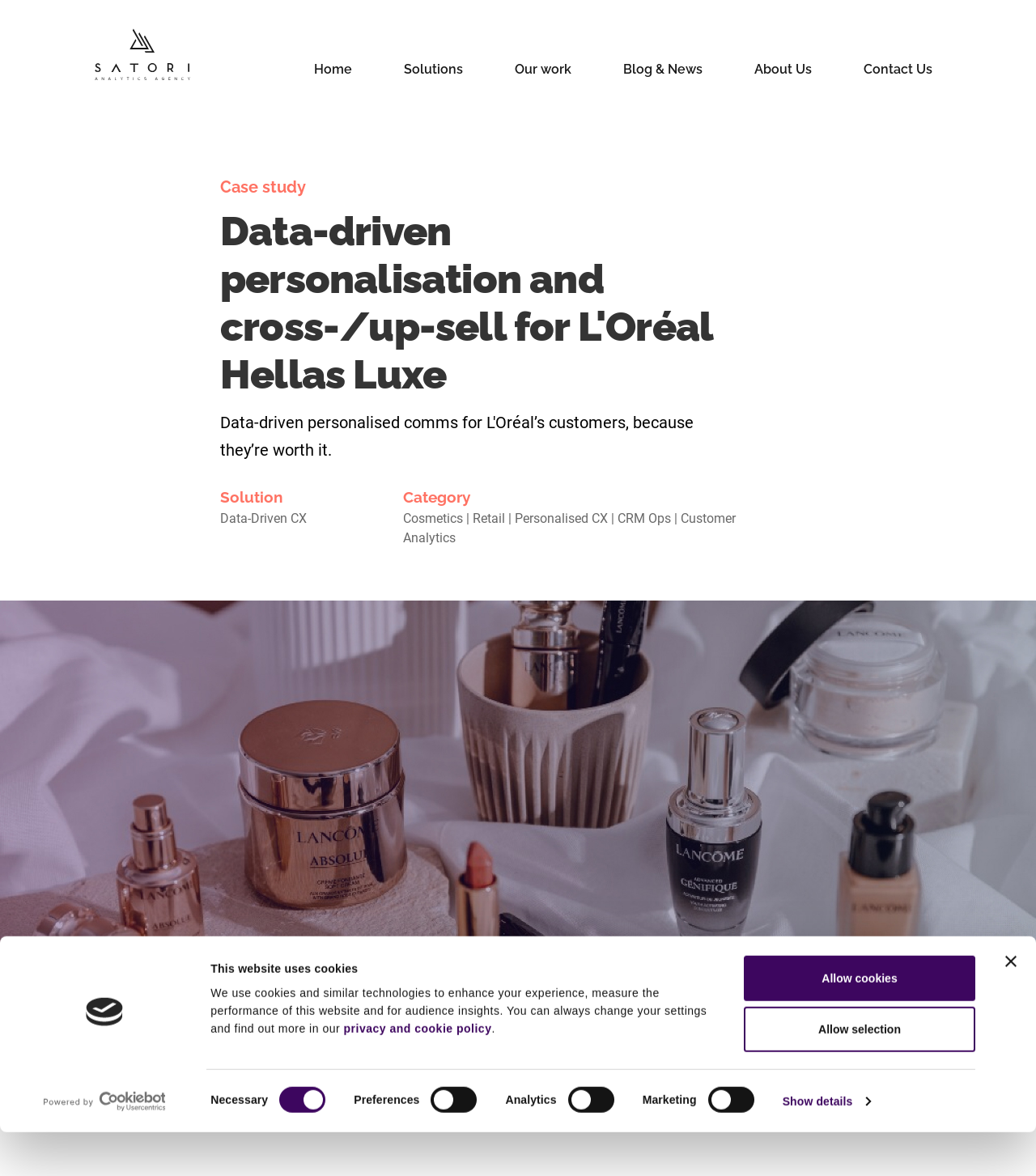What is the purpose of the consent selection?
Please use the visual content to give a single word or phrase answer.

To enhance experience